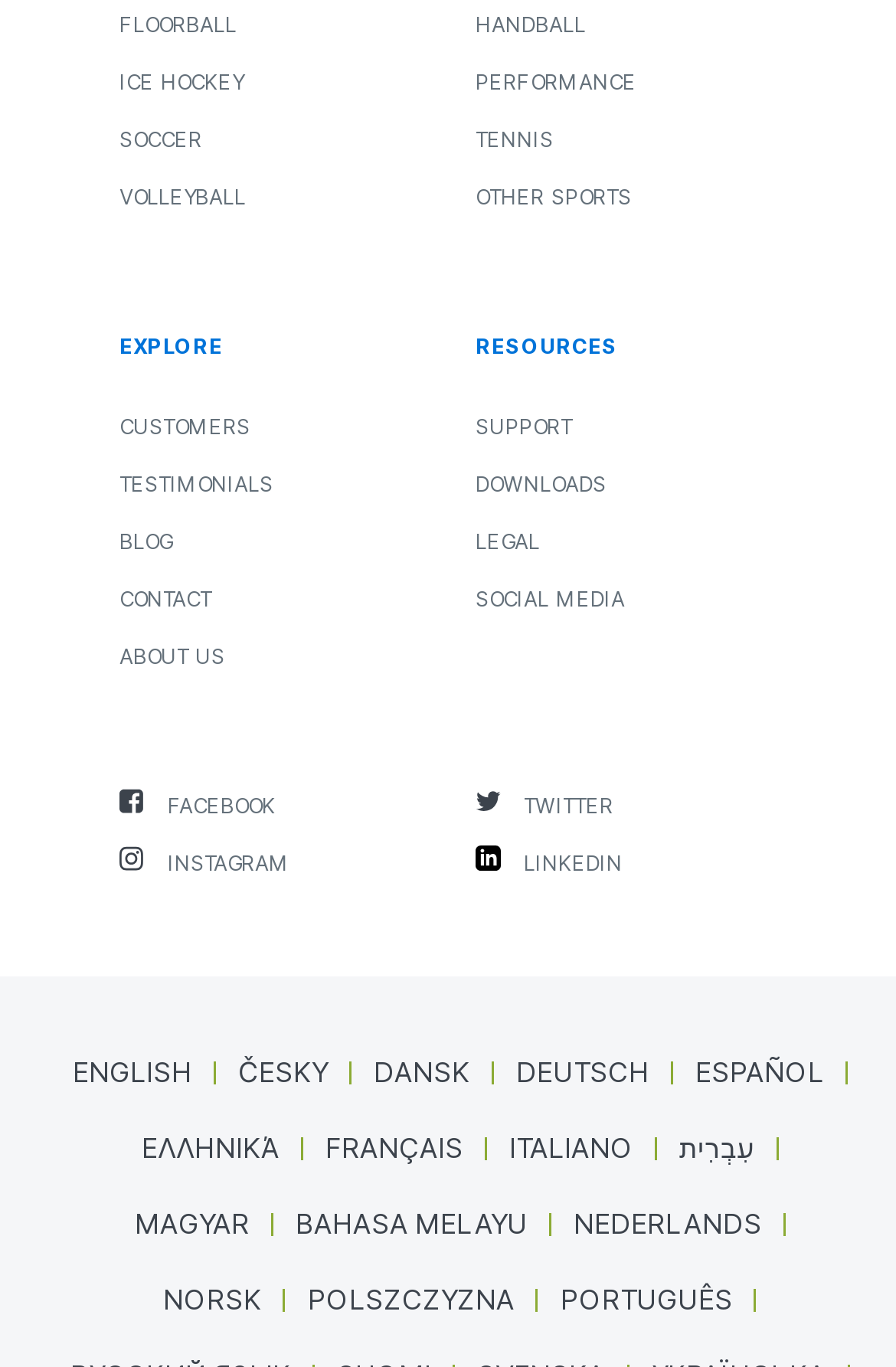Please determine the bounding box coordinates for the UI element described as: "PORTUGUÊS".

[0.6, 0.922, 0.844, 0.977]